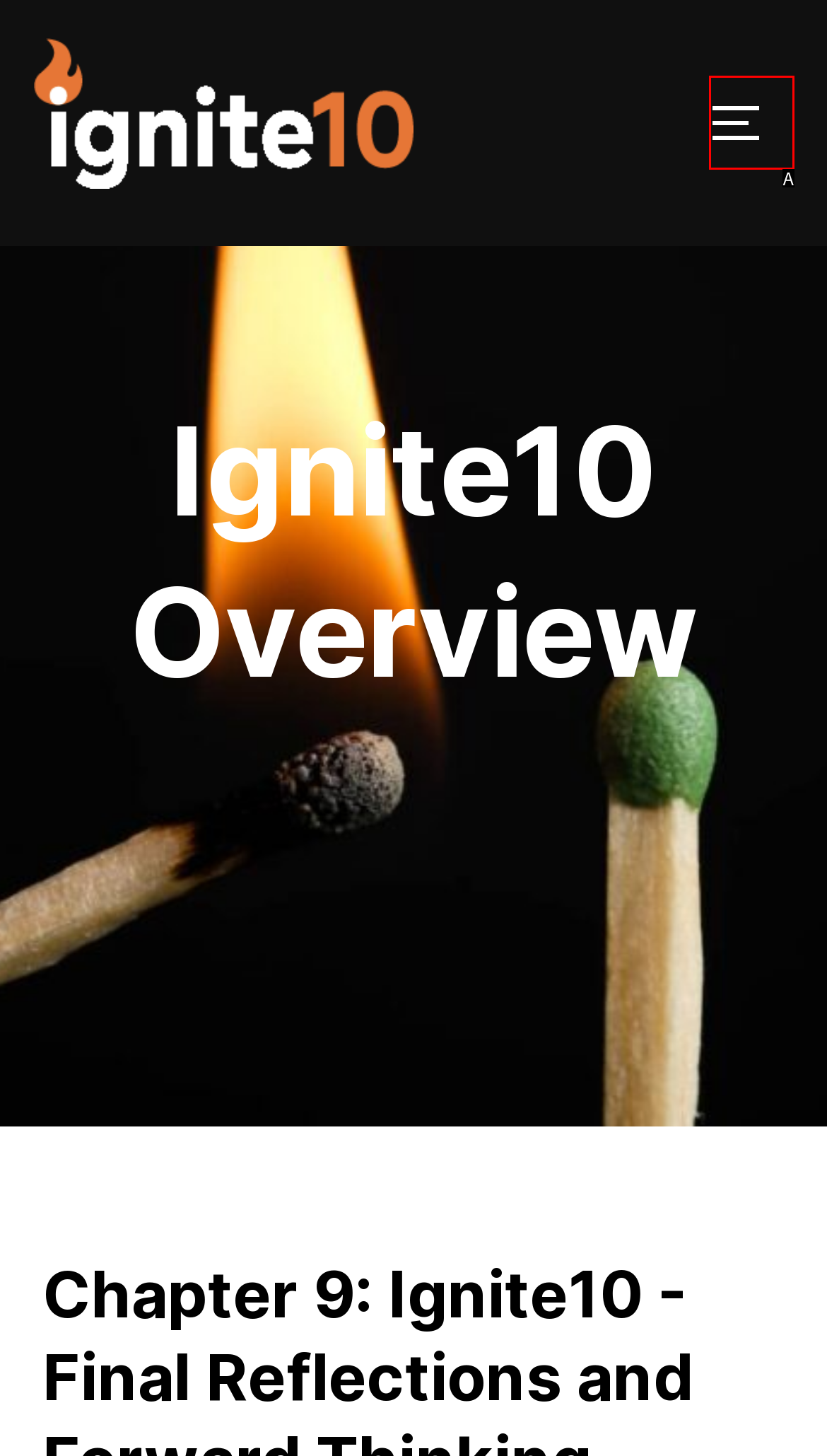Tell me which one HTML element best matches the description: Blog
Answer with the option's letter from the given choices directly.

None